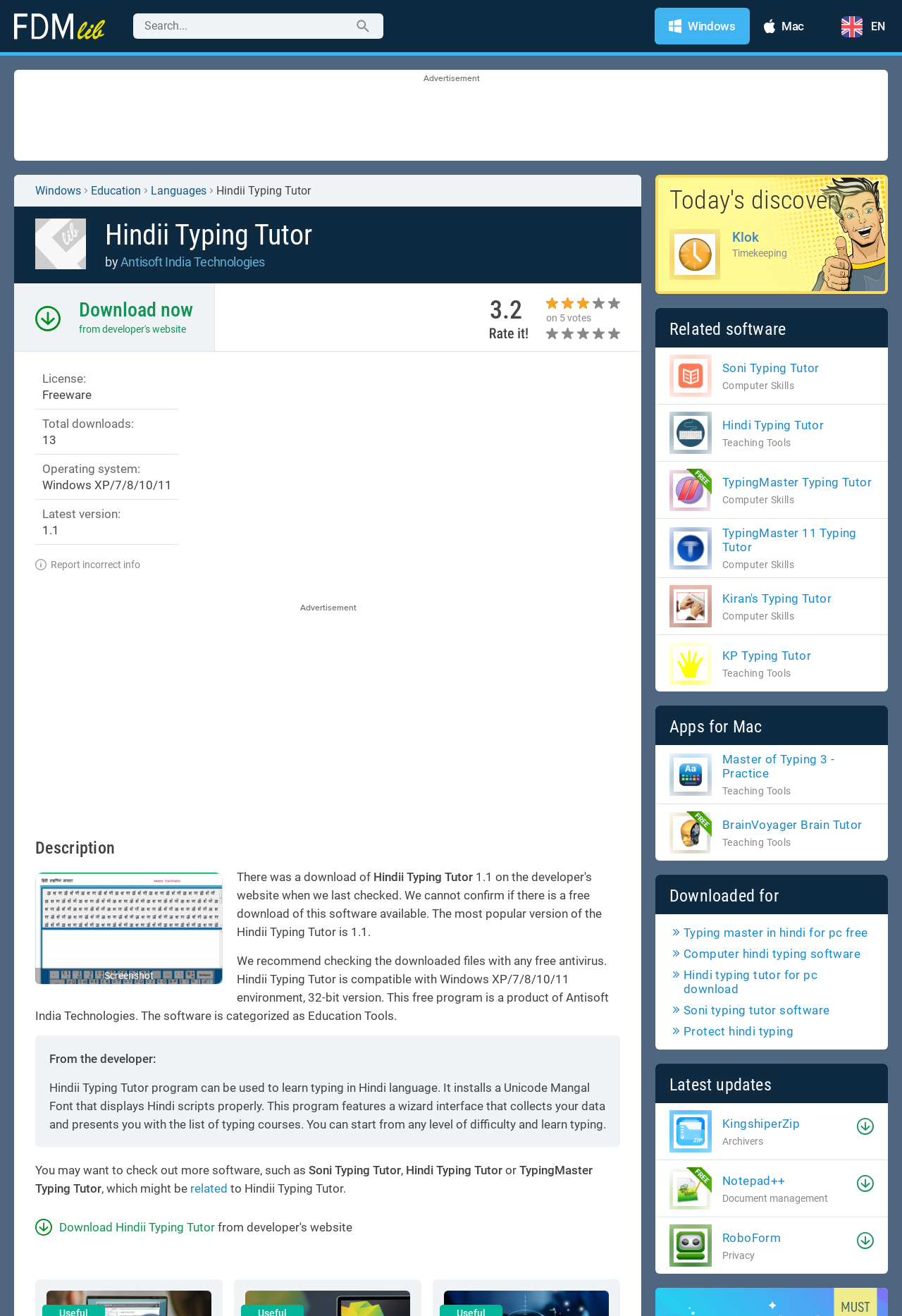Kindly determine the bounding box coordinates for the area that needs to be clicked to execute this instruction: "Search for something".

[0.148, 0.01, 0.425, 0.029]